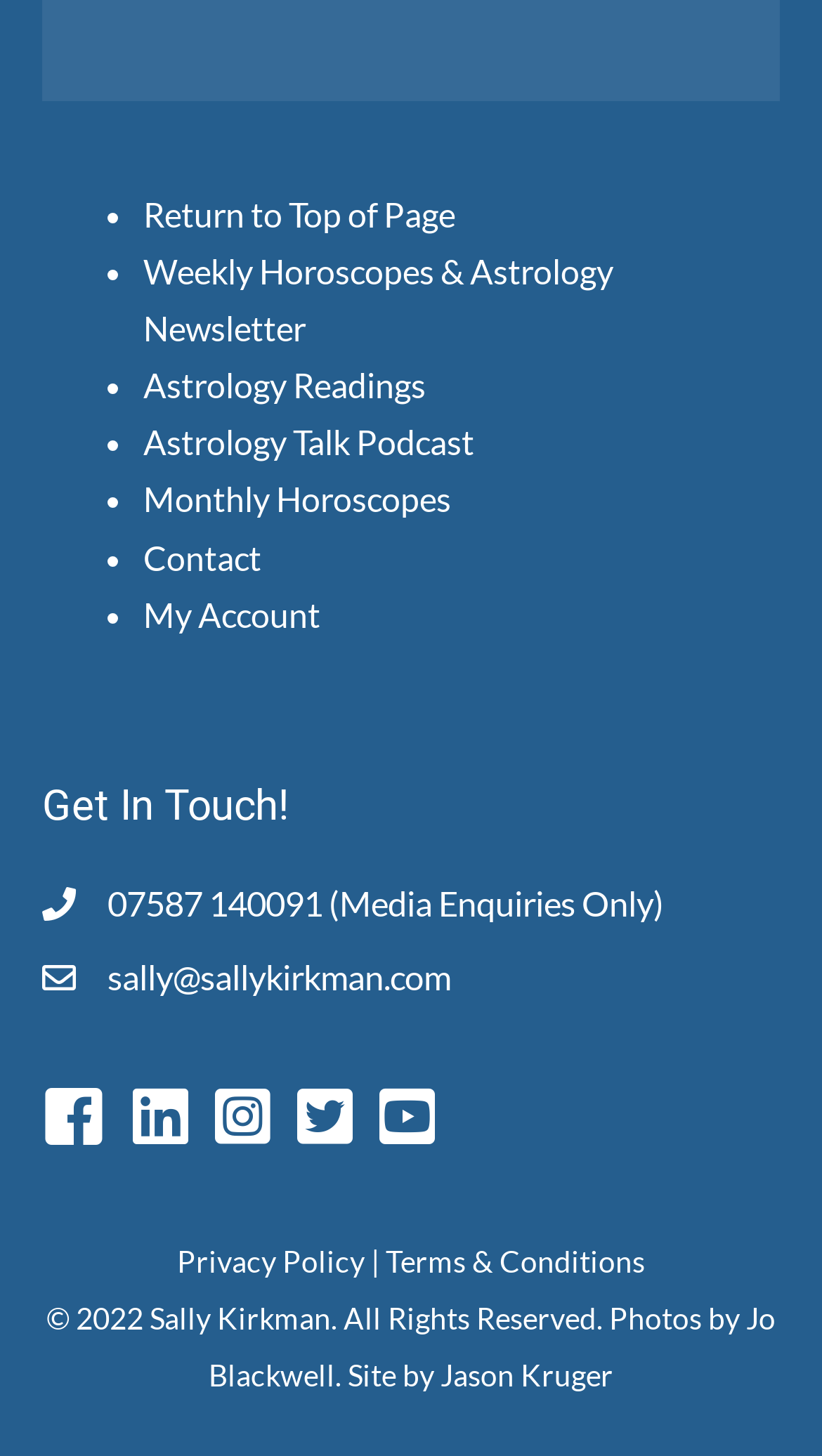What is the topic of the website?
Can you give a detailed and elaborate answer to the question?

The presence of links related to horoscopes, astrology readings, and astrology talk podcast suggests that the website is focused on the topic of astrology.